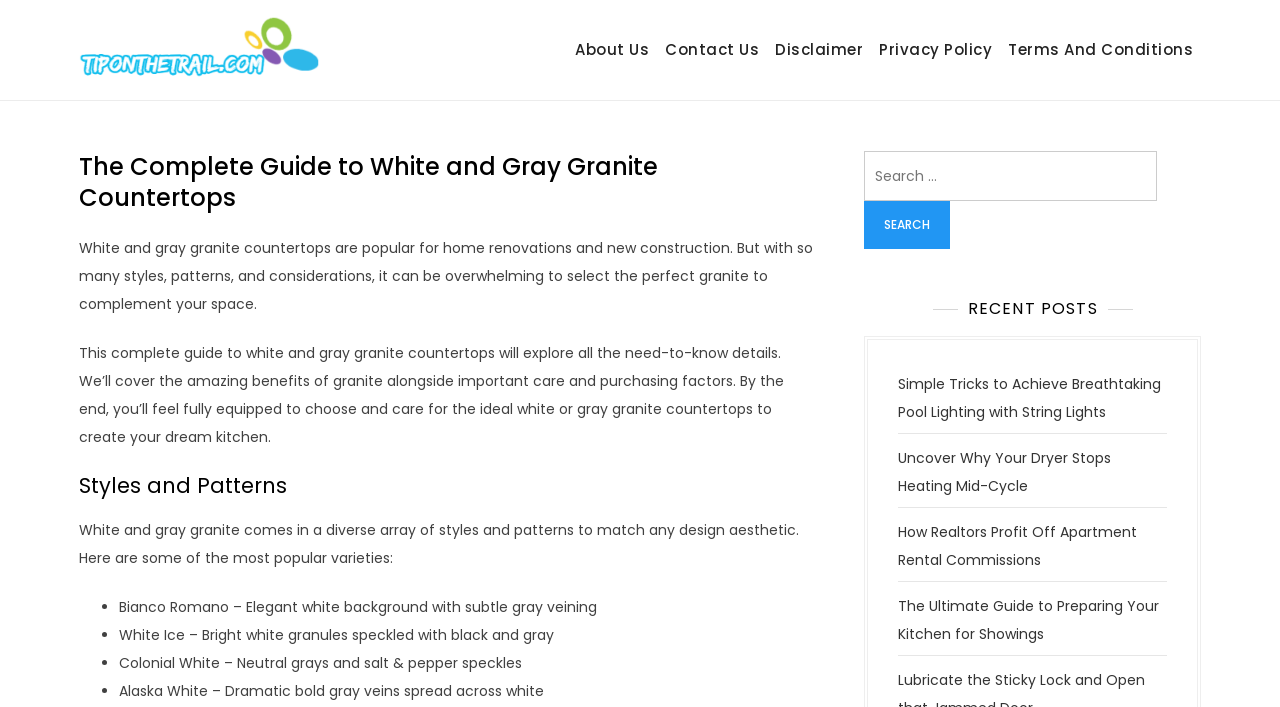What is the purpose of this webpage?
From the image, respond using a single word or phrase.

Guide to choosing granite countertops